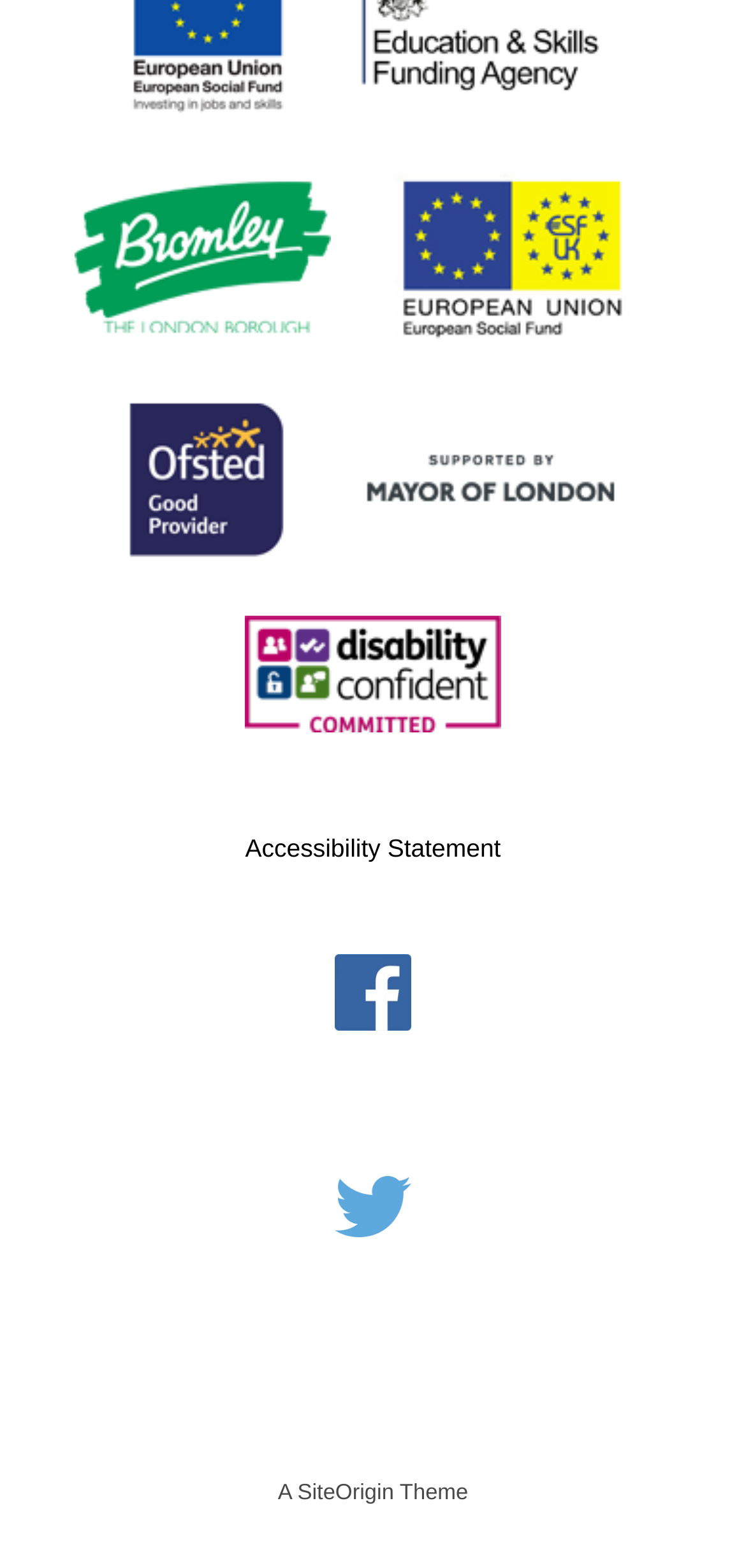How many links are there at the bottom of the page?
Using the image, elaborate on the answer with as much detail as possible.

I counted the number of links at the bottom of the page by looking at the link elements, including the Accessibility Statement link, Facebook link, and Twitter link.